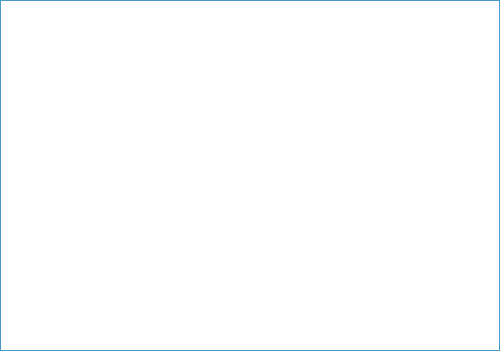In which district is the hotel located?
Examine the image closely and answer the question with as much detail as possible.

According to the caption, the hotel is located on Surawong Road in Bangkok's Bangrak District, which provides a convenient stay for passengers.